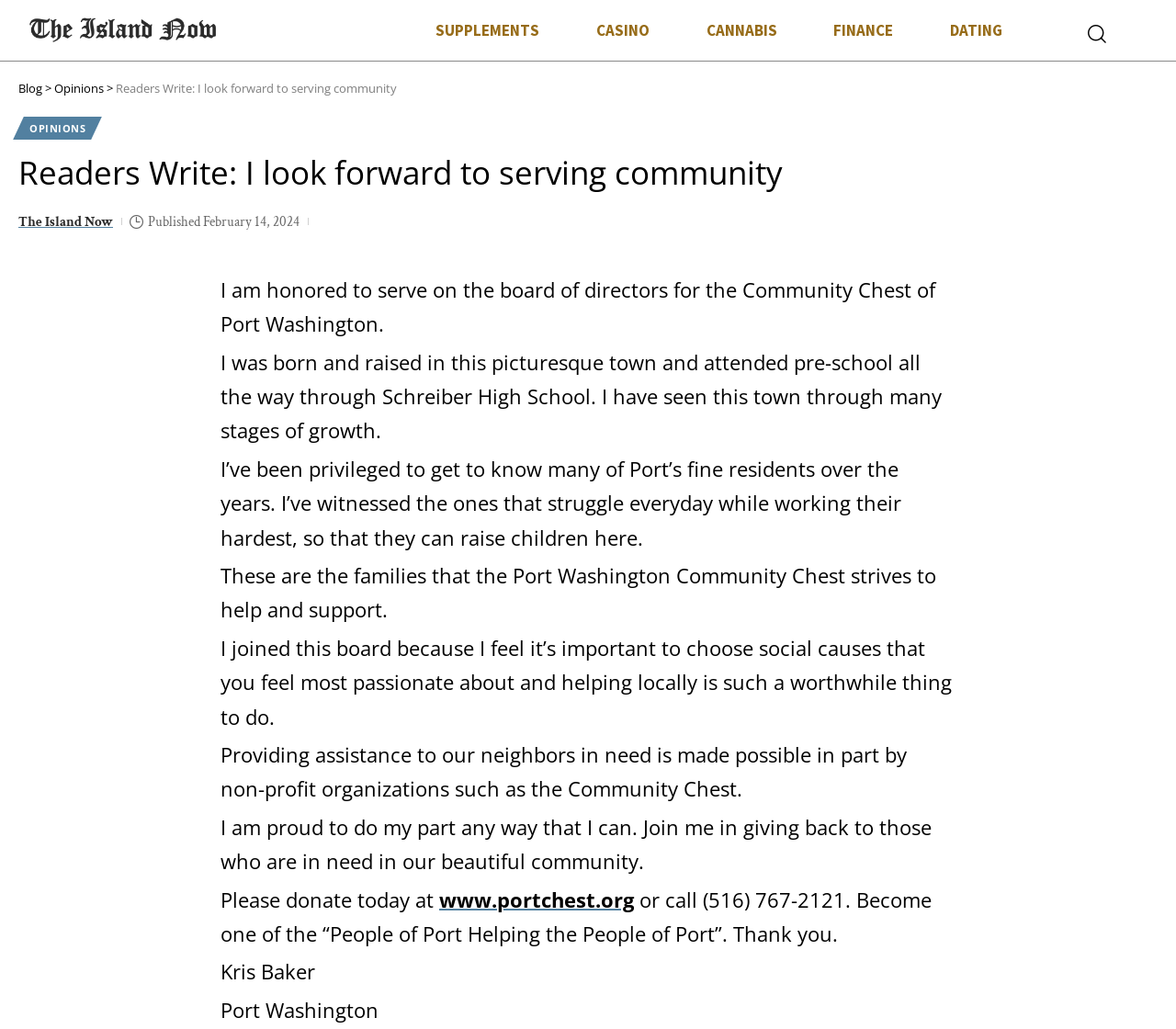Pinpoint the bounding box coordinates of the clickable area necessary to execute the following instruction: "Donate to the Community Chest of Port Washington". The coordinates should be given as four float numbers between 0 and 1, namely [left, top, right, bottom].

[0.373, 0.86, 0.539, 0.887]